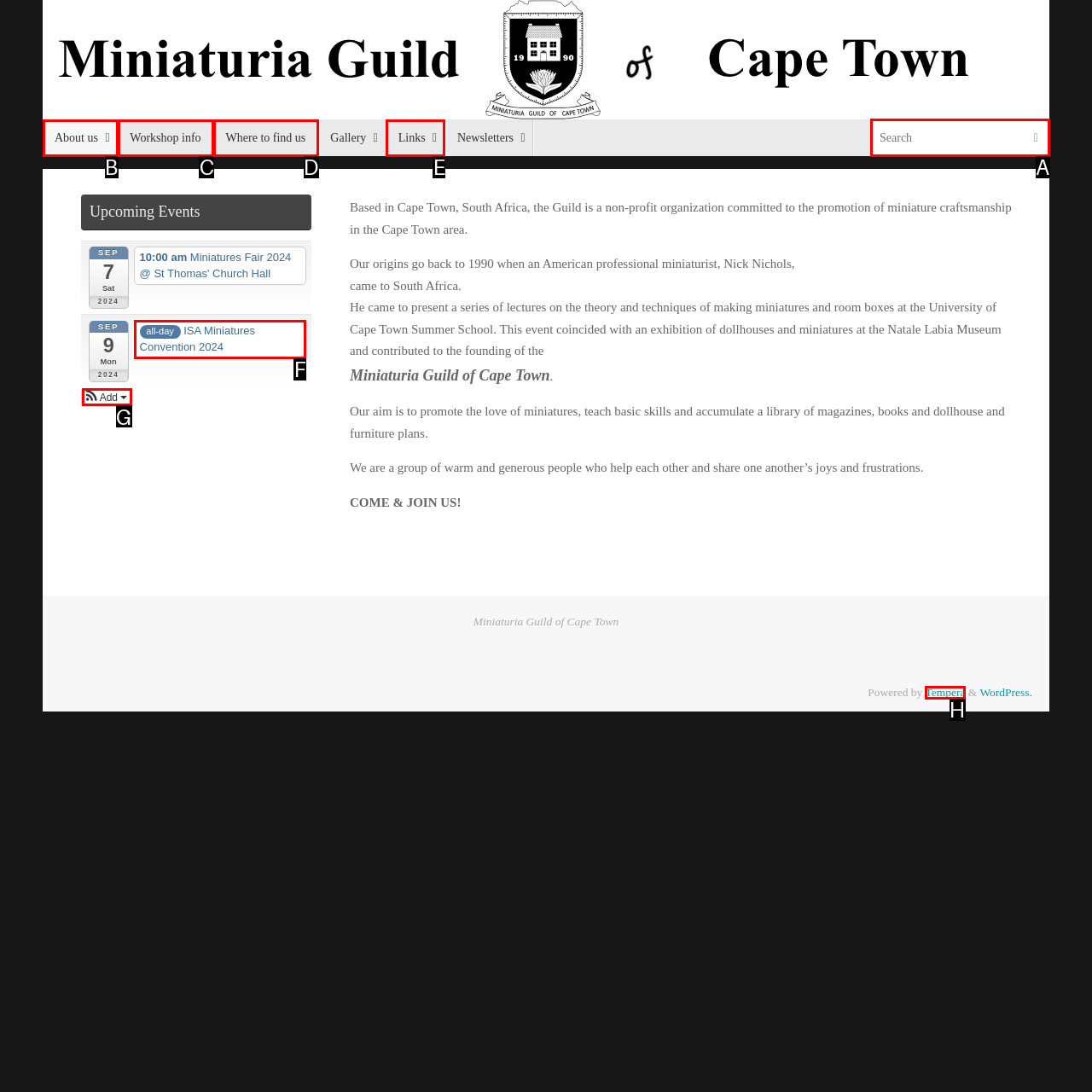Select the HTML element that needs to be clicked to perform the task: Search for something. Reply with the letter of the chosen option.

A